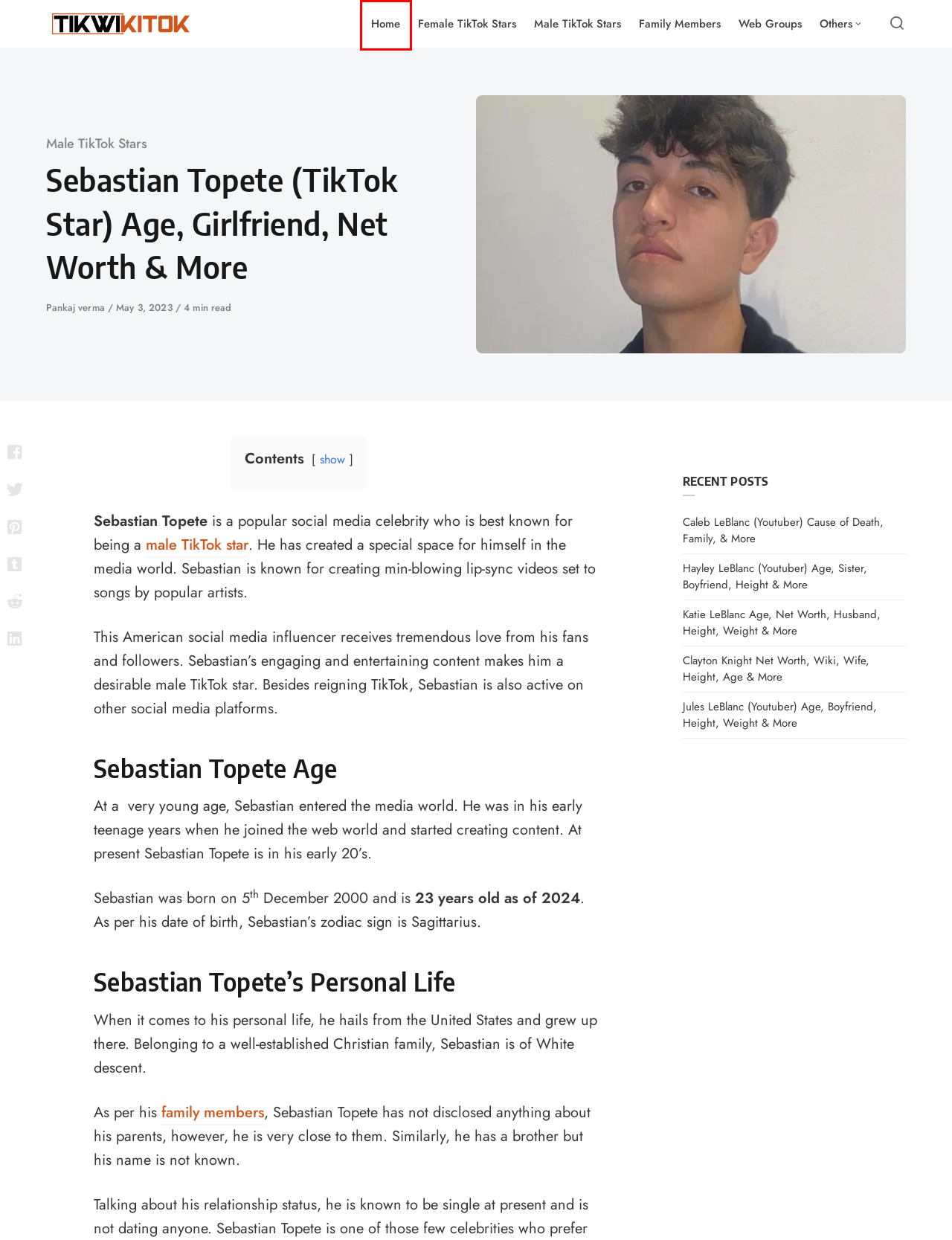Inspect the screenshot of a webpage with a red rectangle bounding box. Identify the webpage description that best corresponds to the new webpage after clicking the element inside the bounding box. Here are the candidates:
A. About Author
B. Hayley LeBlanc (Youtuber) Age, Sister, Boyfriend, Height & More
C. Christopher Sturniolo (TikTok Star) Wiki, Bio, Age, Girlfriend & More
D. Privacy Policy ⋆ TikWikiTok
E. Image Disclosure ⋆ TikWikiTok
F. About Us ⋆ TikWikiTok
G. Alexander Jean Dougherty (TikTok Star) Wiki, Facts, Age & More
H. TikWikiTok ⋆ Wiki of Famous TikTok Stars & Much More.

H